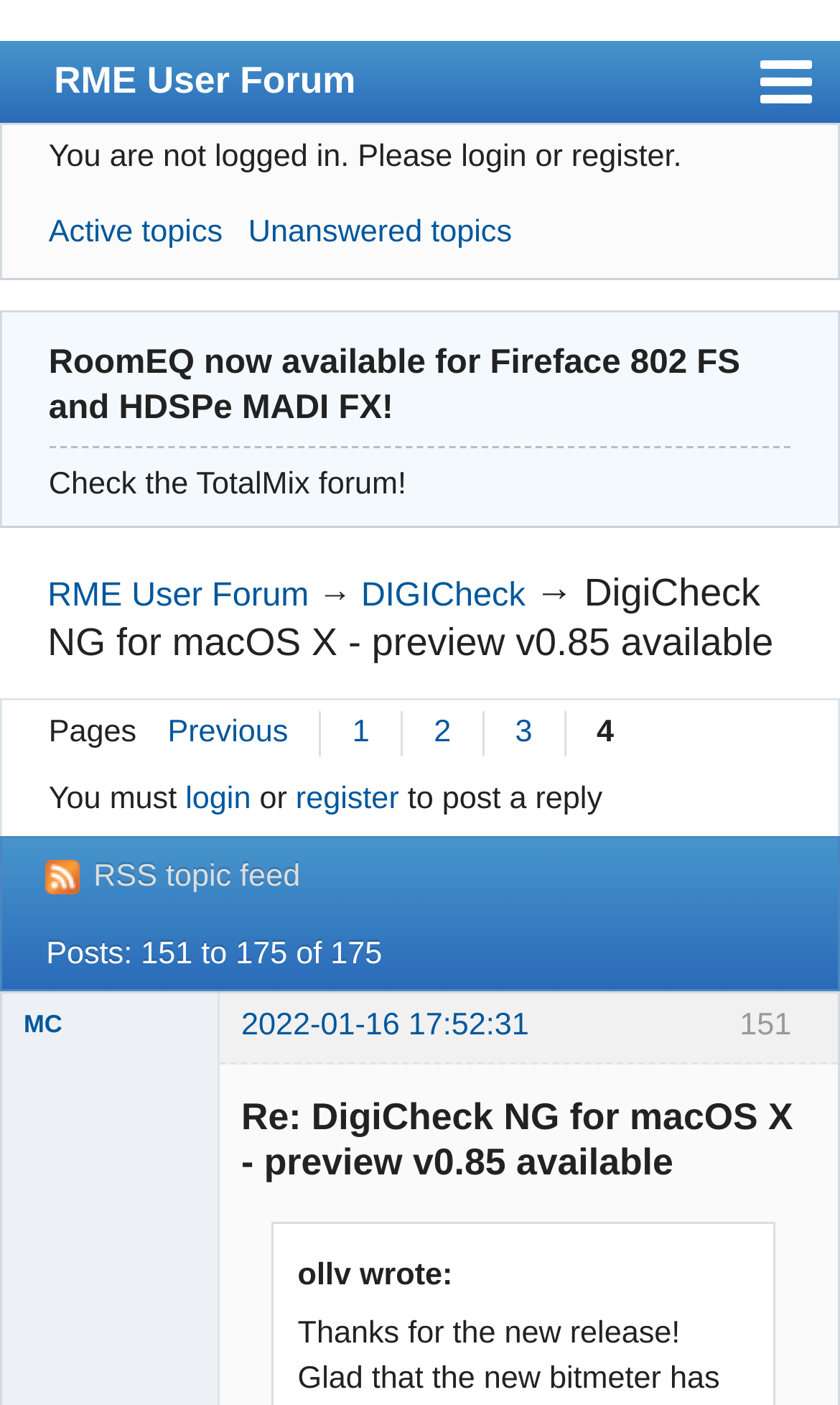Find the bounding box of the web element that fits this description: "RME User Forum".

[0.0, 0.029, 1.0, 0.088]